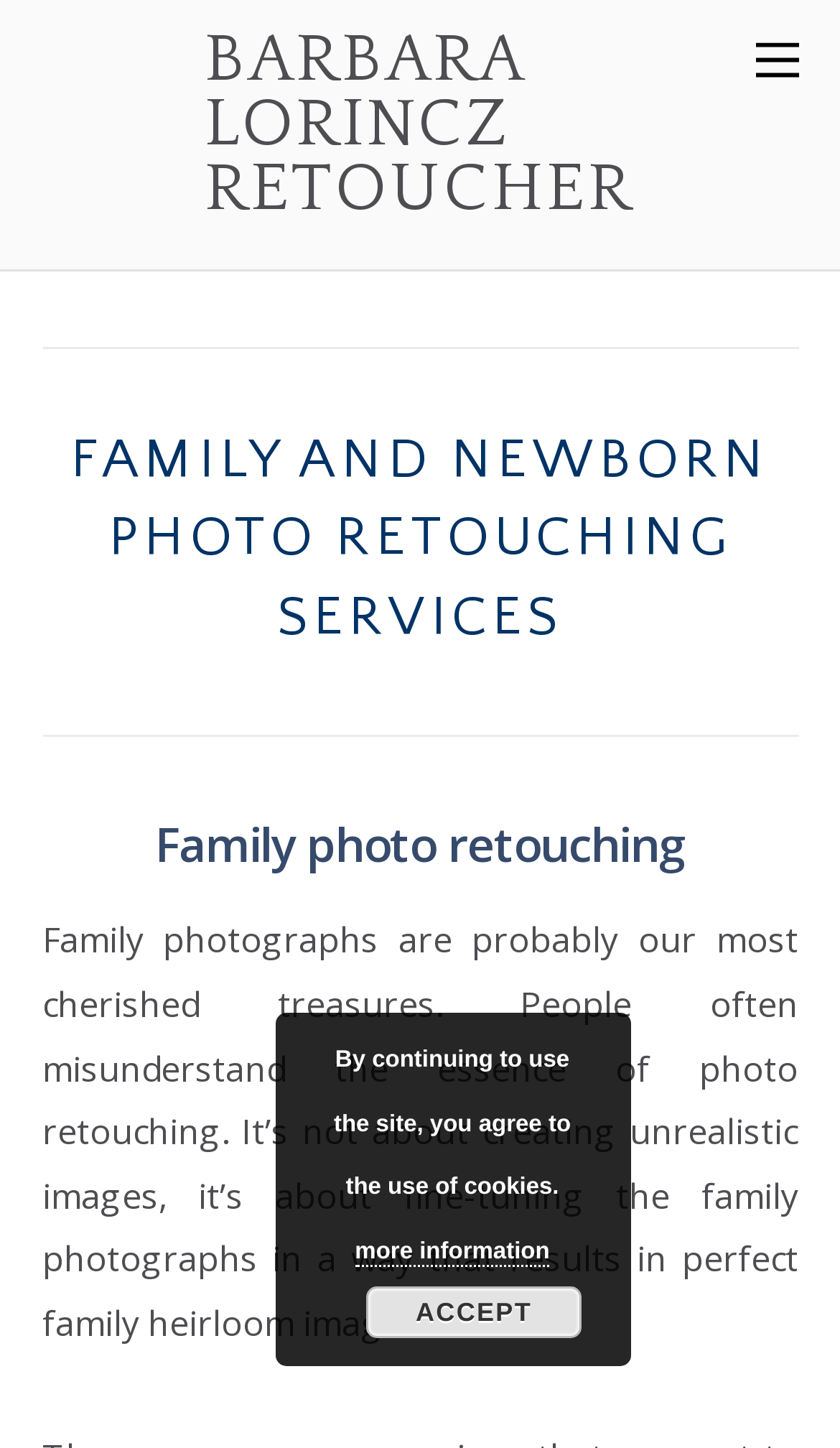Please provide a comprehensive response to the question based on the details in the image: What are family photographs considered as?

According to the webpage, family photographs are considered as cherished treasures, as mentioned in the text 'Family photographs are probably our most cherished treasures'.